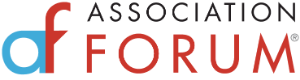Please give a one-word or short phrase response to the following question: 
What is the font style of the full name 'ASSOCIATION FORUM'?

Clean, contemporary